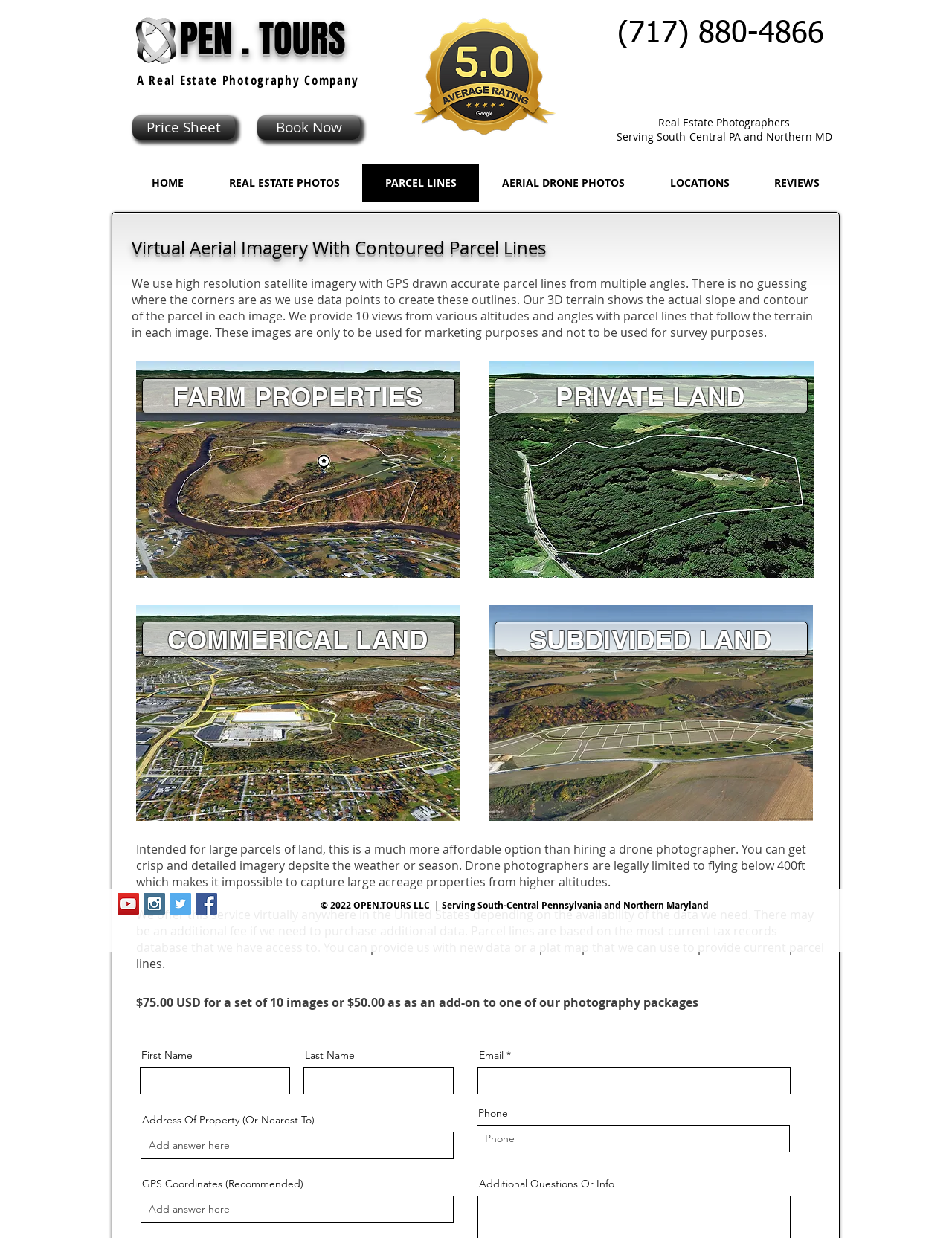Locate the bounding box coordinates of the element that should be clicked to fulfill the instruction: "Click the 'Price Sheet' link".

[0.139, 0.093, 0.247, 0.113]